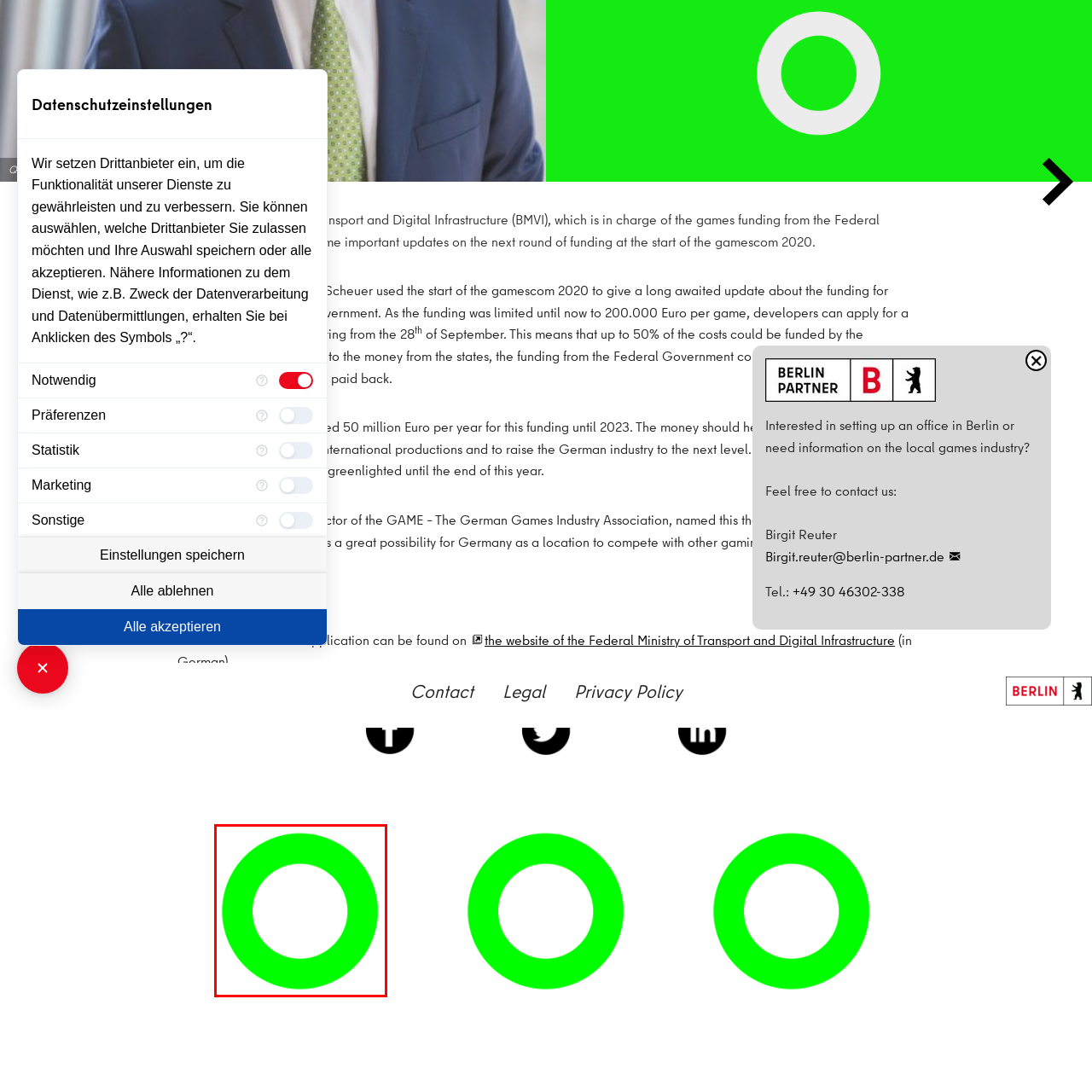What themes can the graphic symbolize?
Inspect the image enclosed by the red bounding box and provide a detailed and comprehensive answer to the question.

The caption suggests that the graphic could symbolize various themes, including unity, wholeness, or even environmental consciousness, given its vivid green color, which implies a connection to nature and the environment.